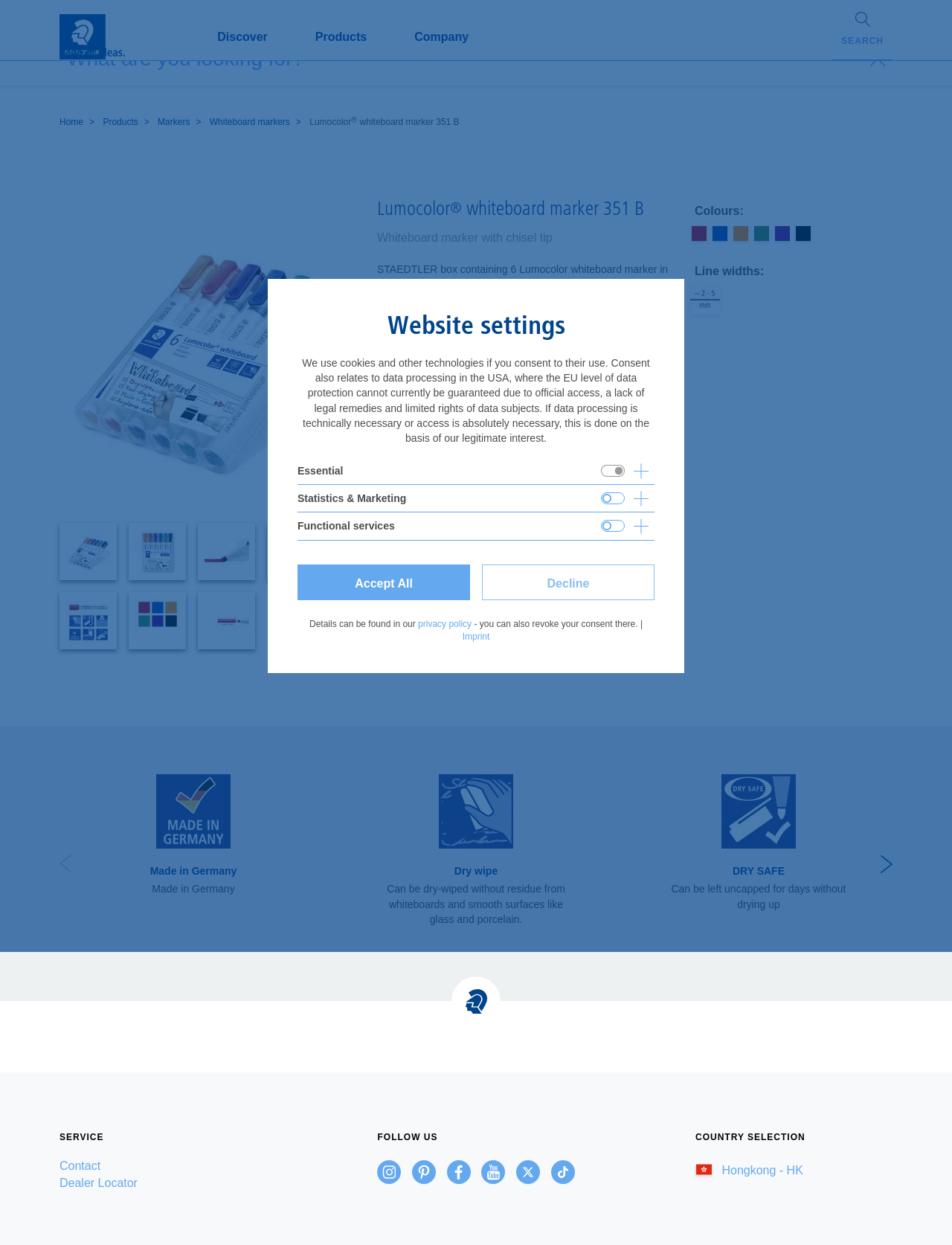Determine the bounding box coordinates of the section to be clicked to follow the instruction: "Click the 'Products' link". The coordinates should be given as four float numbers between 0 and 1, formatted as [left, top, right, bottom].

[0.272, 0.033, 0.363, 0.069]